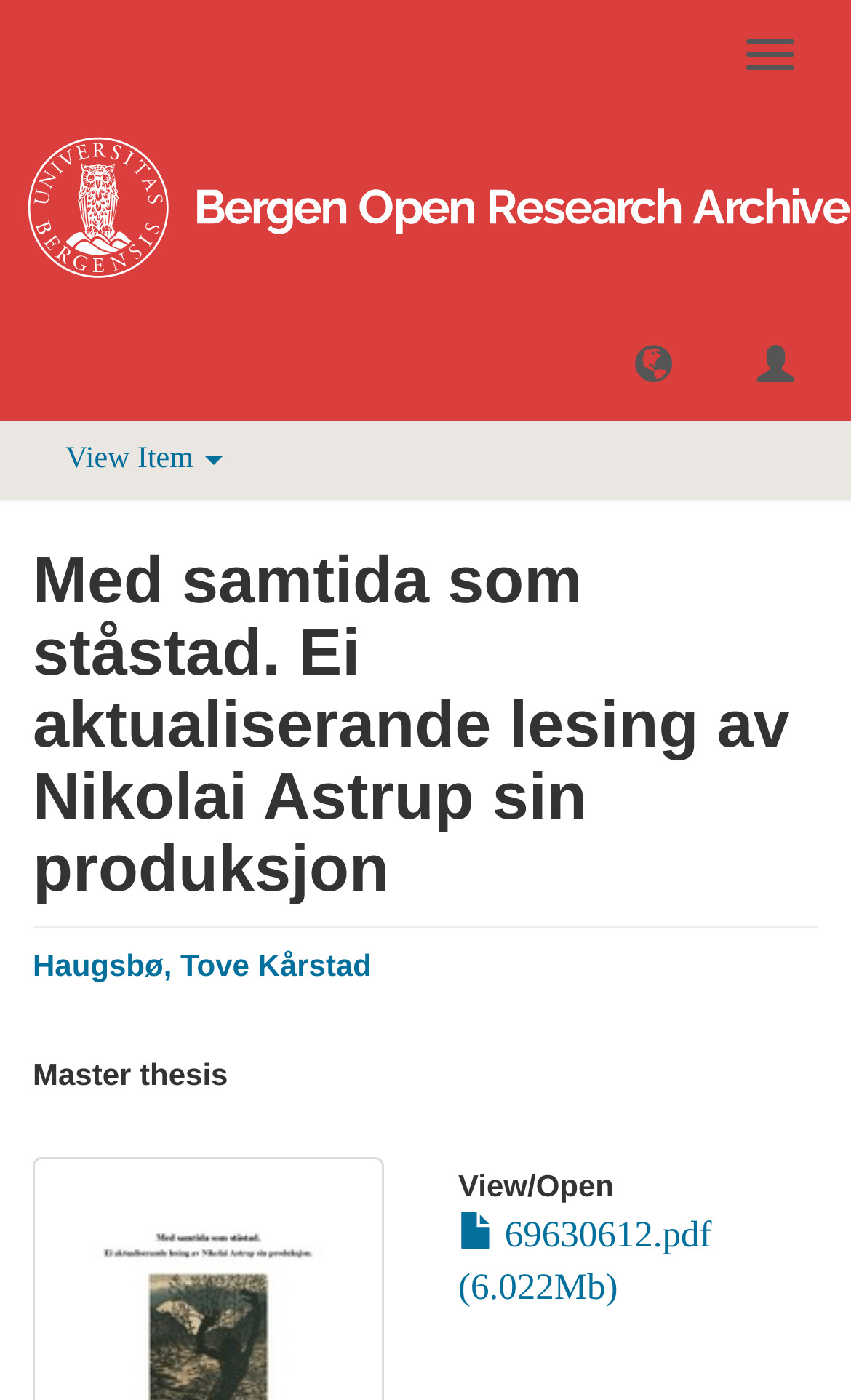Using the format (top-left x, top-left y, bottom-right x, bottom-right y), and given the element description, identify the bounding box coordinates within the screenshot: Haugsbø, Tove Kårstad

[0.038, 0.677, 0.437, 0.702]